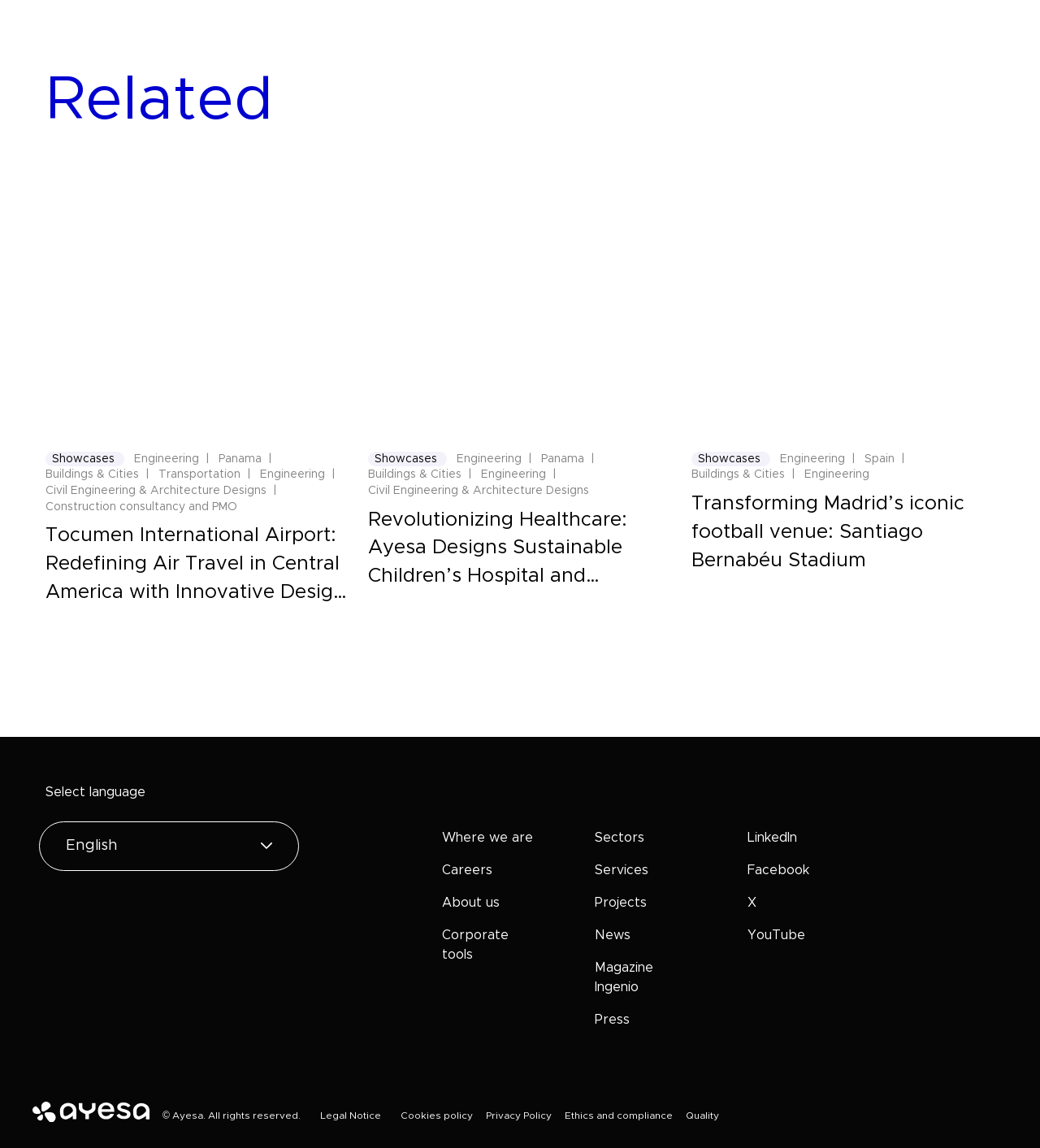Give a one-word or phrase response to the following question: What is the name of the company?

Ayesa